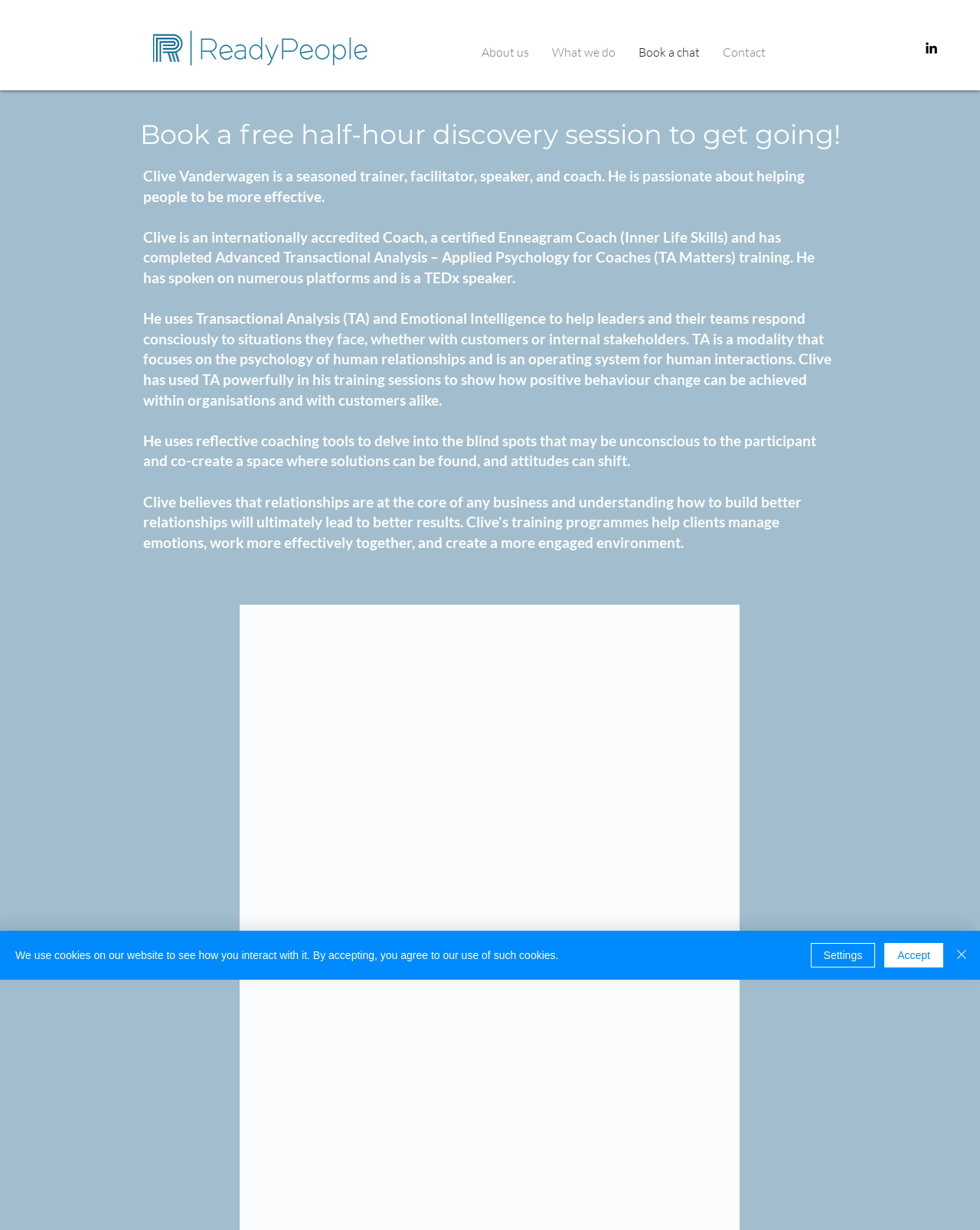Using the element description: "aria-label="LinkedIn"", determine the bounding box coordinates for the specified UI element. The coordinates should be four float numbers between 0 and 1, [left, top, right, bottom].

[0.942, 0.032, 0.959, 0.045]